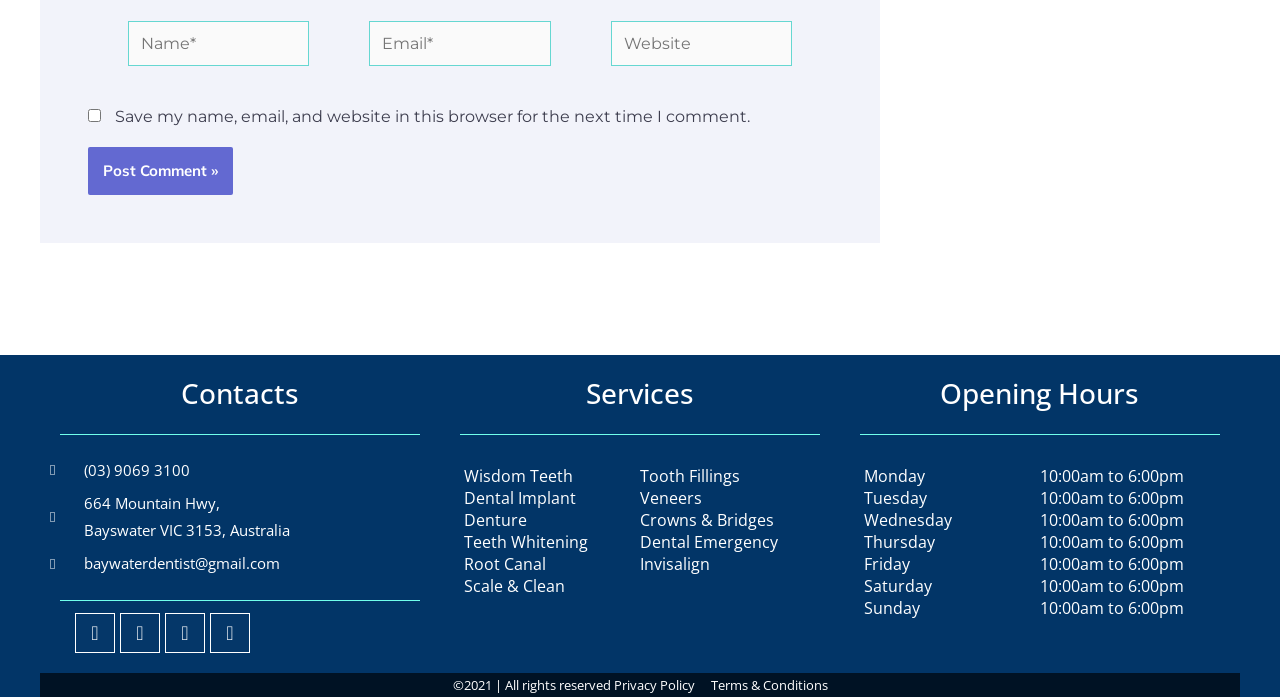What services does the dentist offer?
Examine the screenshot and reply with a single word or phrase.

Multiple services